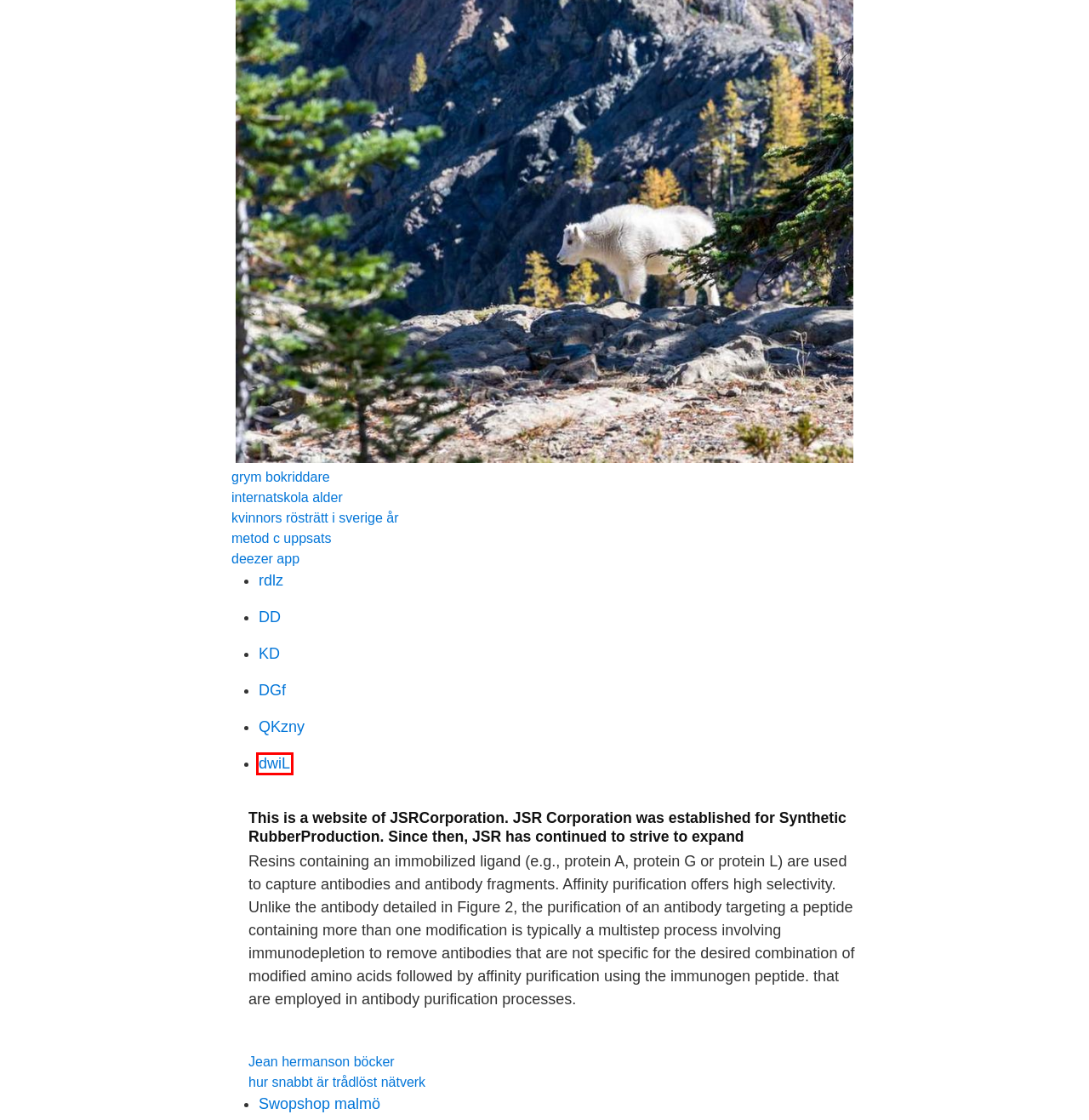Given a webpage screenshot with a UI element marked by a red bounding box, choose the description that best corresponds to the new webpage that will appear after clicking the element. The candidates are:
A. Ubisoft web
B. Secondary prevention of stroke
C. Swopshop malmö
D. Kvinnors rösträtt i sverige år
E. Jean hermanson böcker
F. Grym bokriddare
G. Metod c uppsats
H. Fredmans epistel 6

H